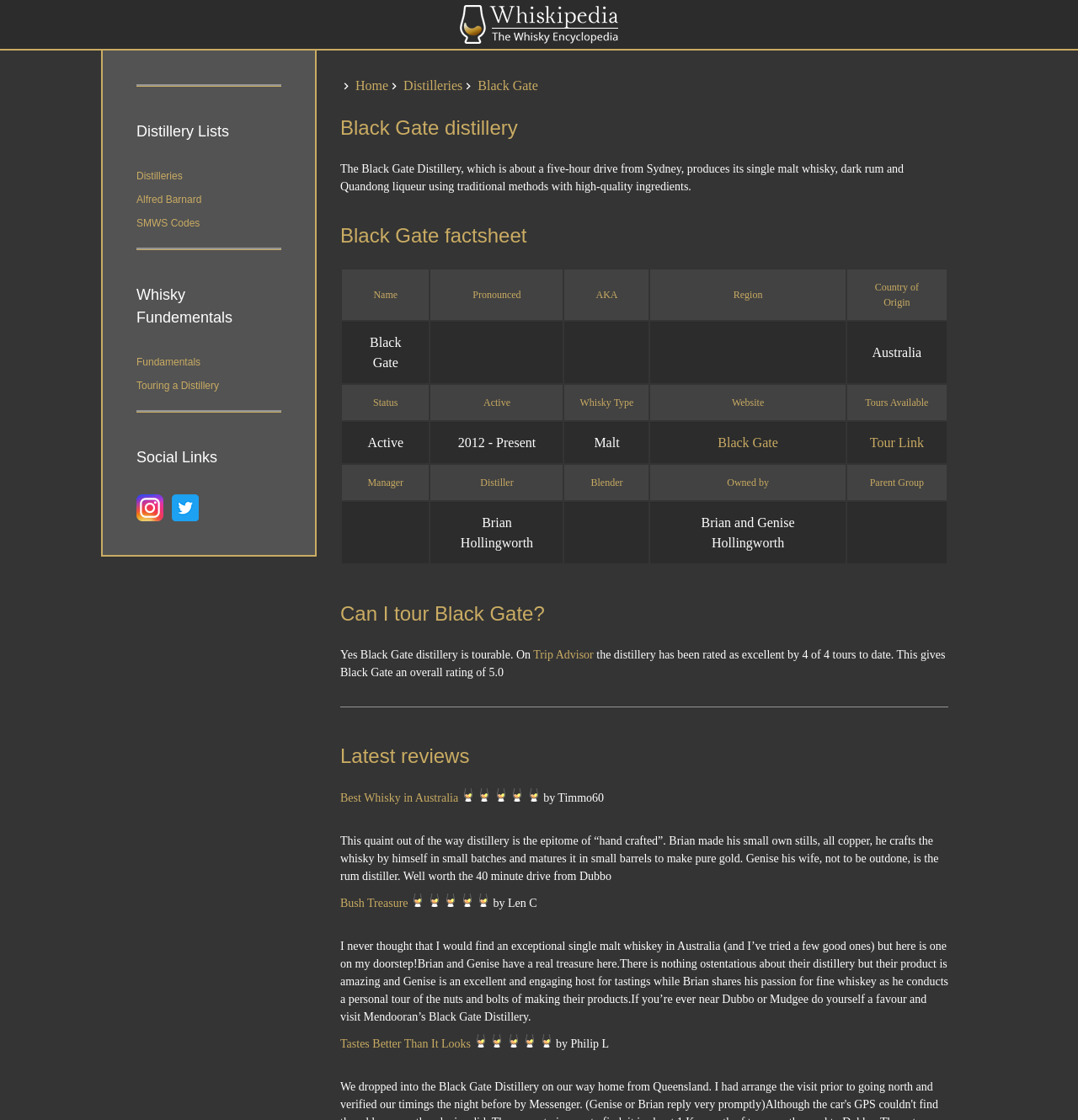Answer the question below in one word or phrase:
Can I tour Black Gate distillery?

Yes